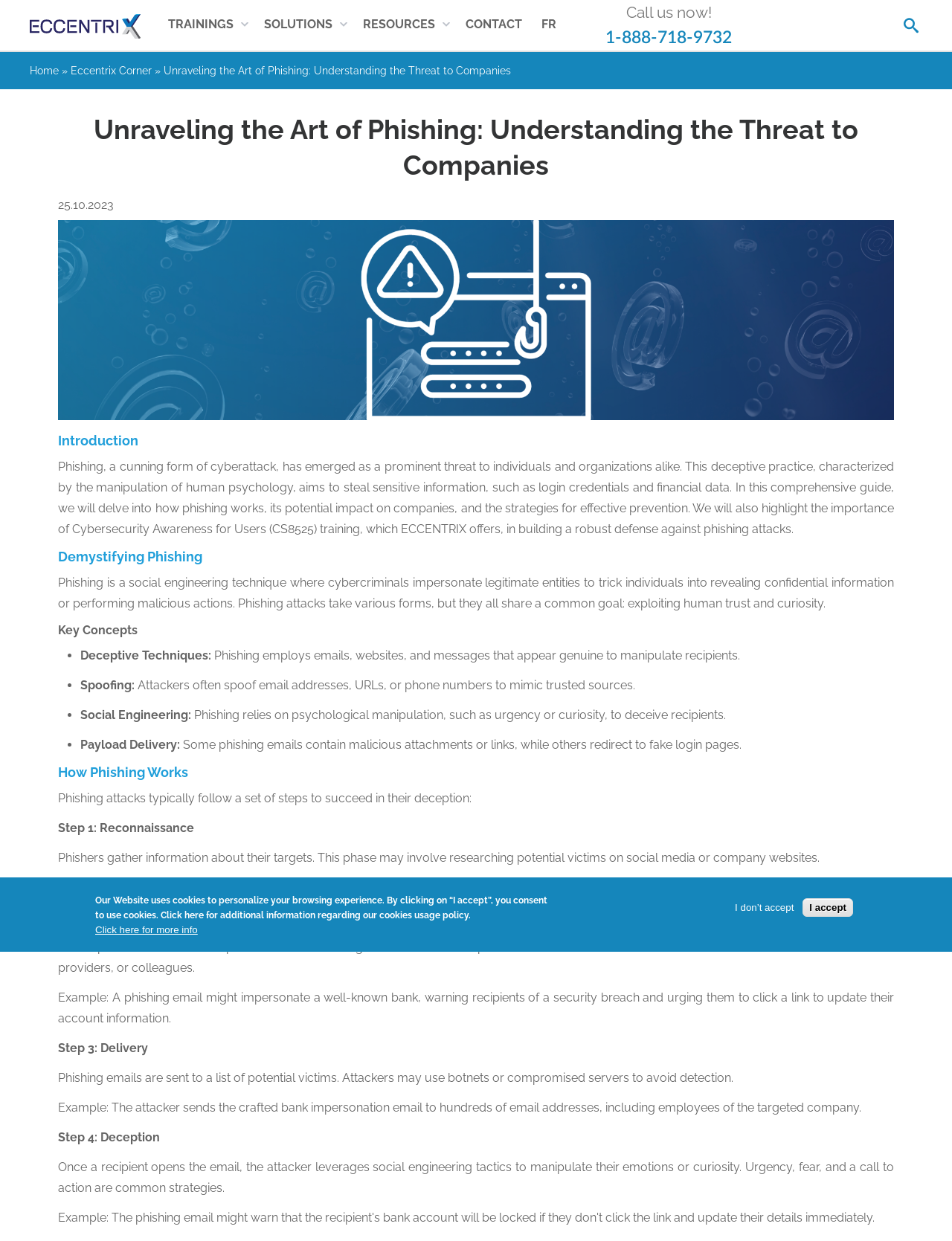Bounding box coordinates are specified in the format (top-left x, top-left y, bottom-right x, bottom-right y). All values are floating point numbers bounded between 0 and 1. Please provide the bounding box coordinate of the region this sentence describes: Eccentrix Corner

[0.074, 0.052, 0.159, 0.062]